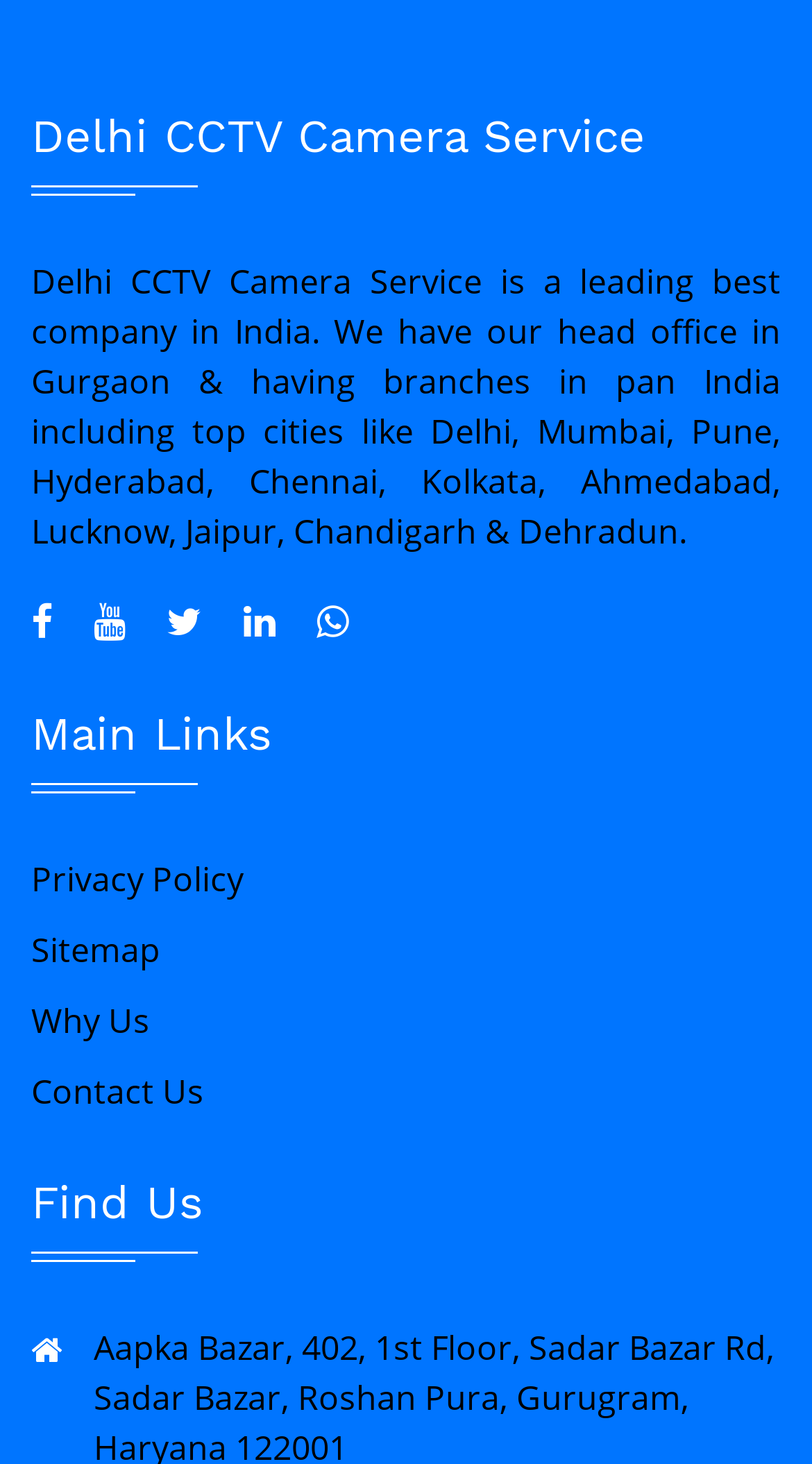Give a concise answer of one word or phrase to the question: 
What is the company's head office located in?

Gurgaon